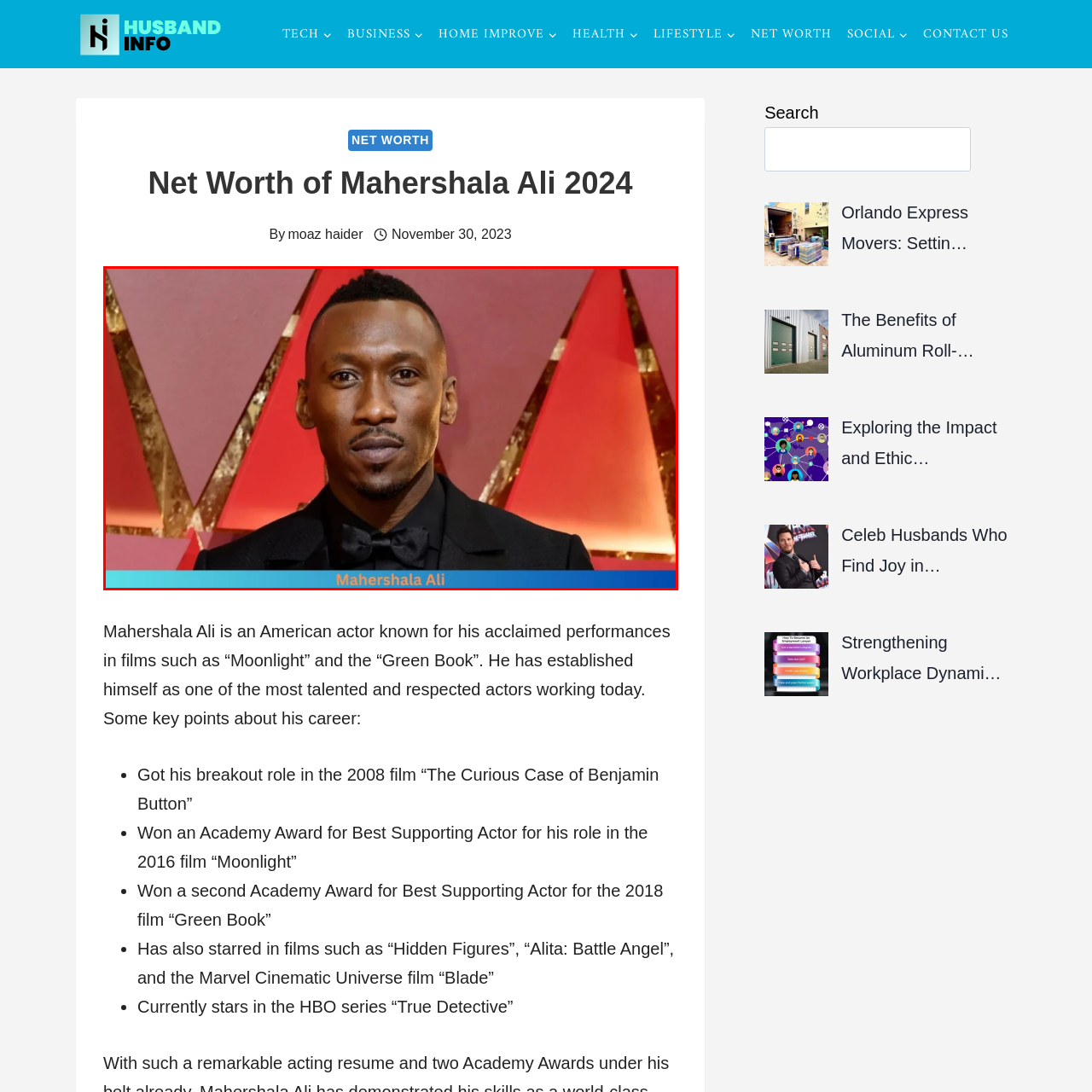Describe thoroughly what is shown in the red-bordered area of the image.

The image features Mahershala Ali, a prominent American actor recognized for his exceptional performances in films such as "Moonlight" and "Green Book." He is photographed in a formal black attire, exuding confidence as he stands against a backdrop adorned with striking geometric patterns in shades of red and gold. The image captures a moment of composure and elegance, reflecting his status in the film industry. Below the photograph, a caption reads "Mahershala Ali," highlighting the subject's name and reinforcing his identity as an artist who has made significant contributions to cinema, including winning multiple Academy Awards for Best Supporting Actor.